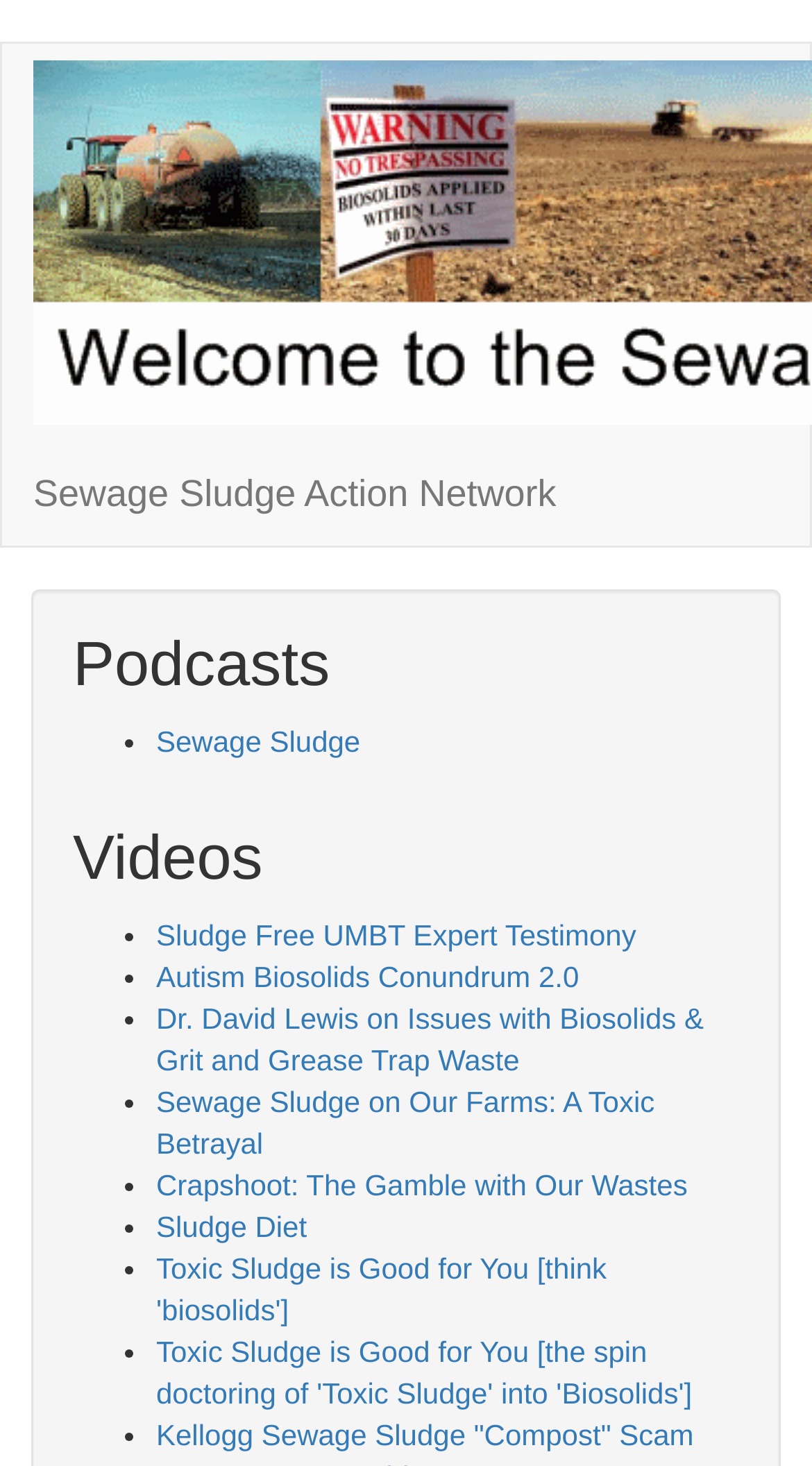How many videos are listed under 'Videos'?
Using the details shown in the screenshot, provide a comprehensive answer to the question.

There are 7 links to videos listed under the heading 'Videos', each with a bullet point, indicating that there are 7 videos in total.